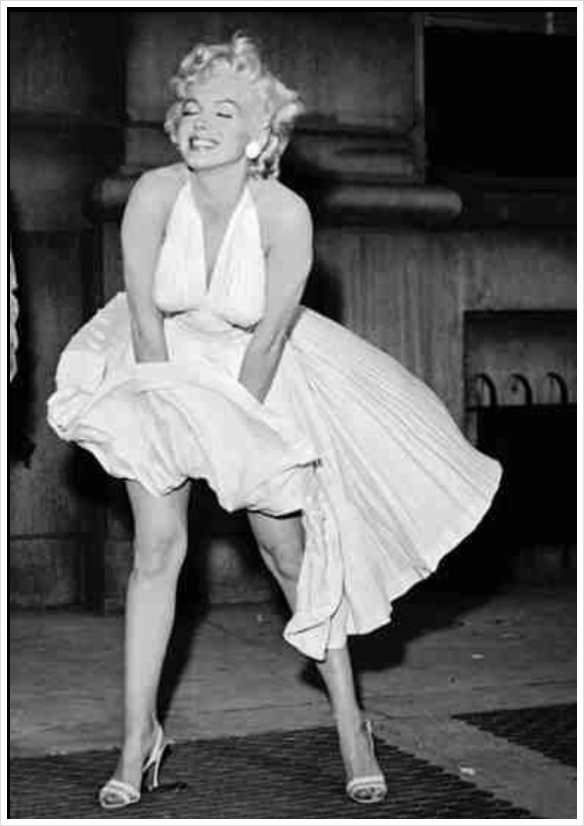Answer the question with a single word or phrase: 
What is the style of the woman's hair?

soft, voluminous waves